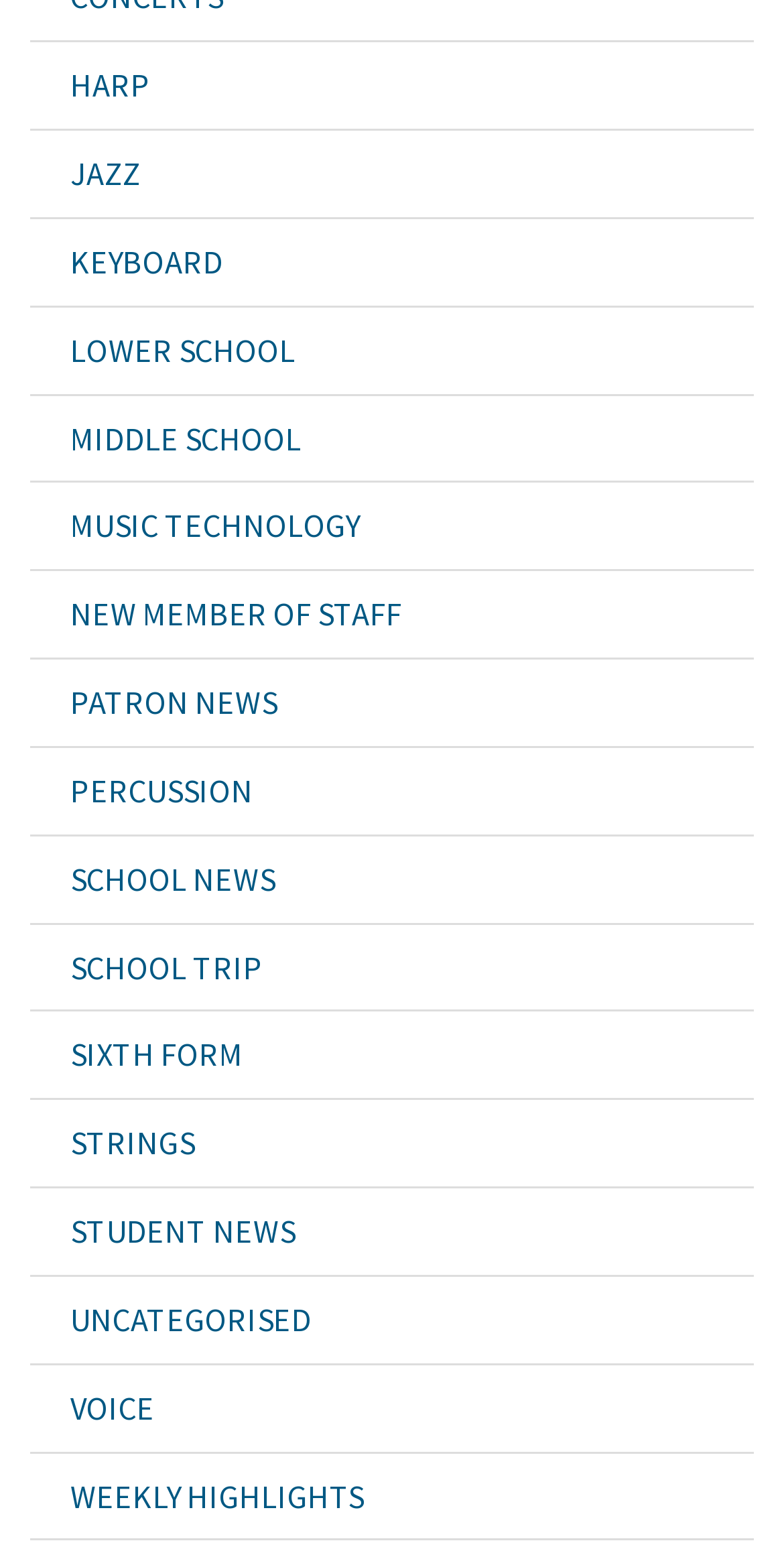What is the WEEKLY HIGHLIGHTS link for?
Ensure your answer is thorough and detailed.

The link WEEKLY HIGHLIGHTS is likely intended to provide weekly news, updates, or highlights from the music school or organization. This suggests that the webpage is regularly updated with fresh content.